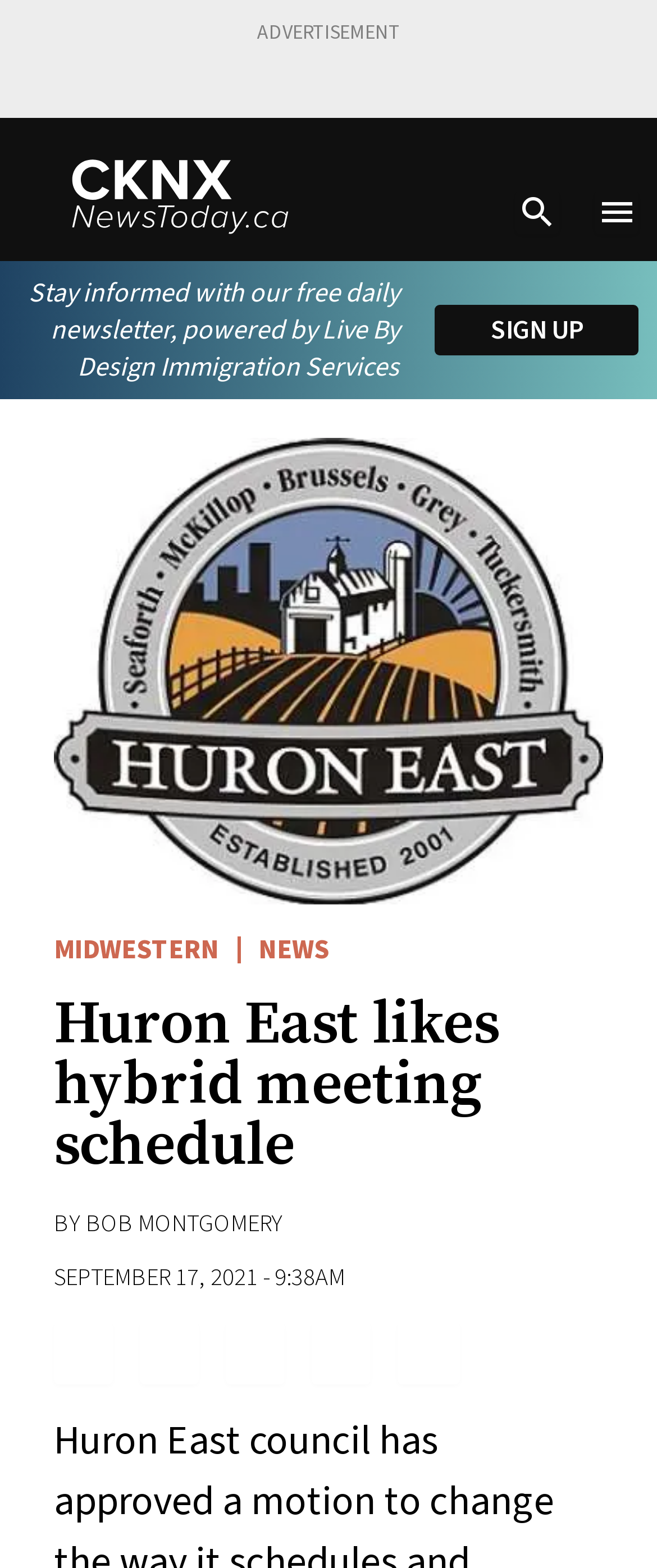Give a one-word or one-phrase response to the question:
What is the category of the article?

NEWS